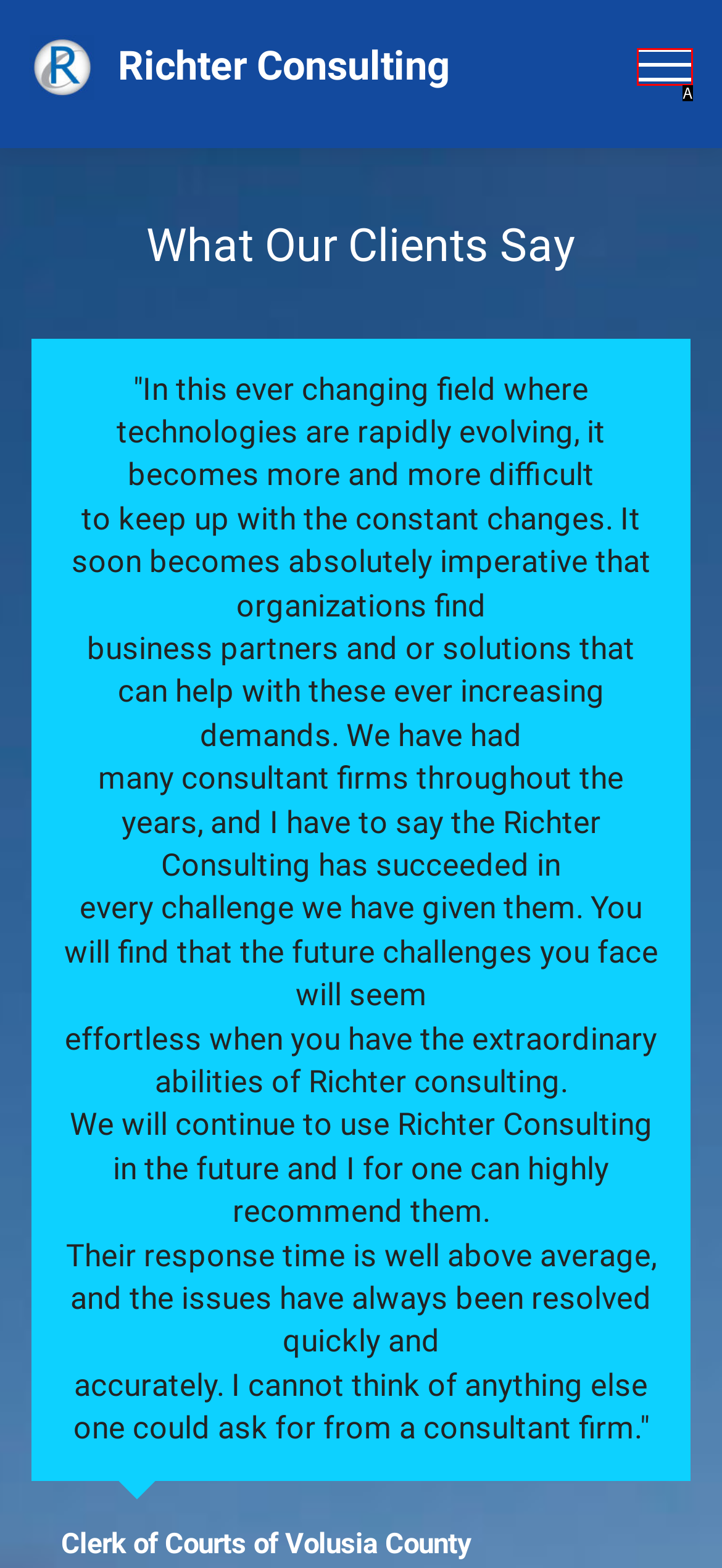Choose the HTML element that aligns with the description: parent_node: Richter Consulting. Indicate your choice by stating the letter.

A